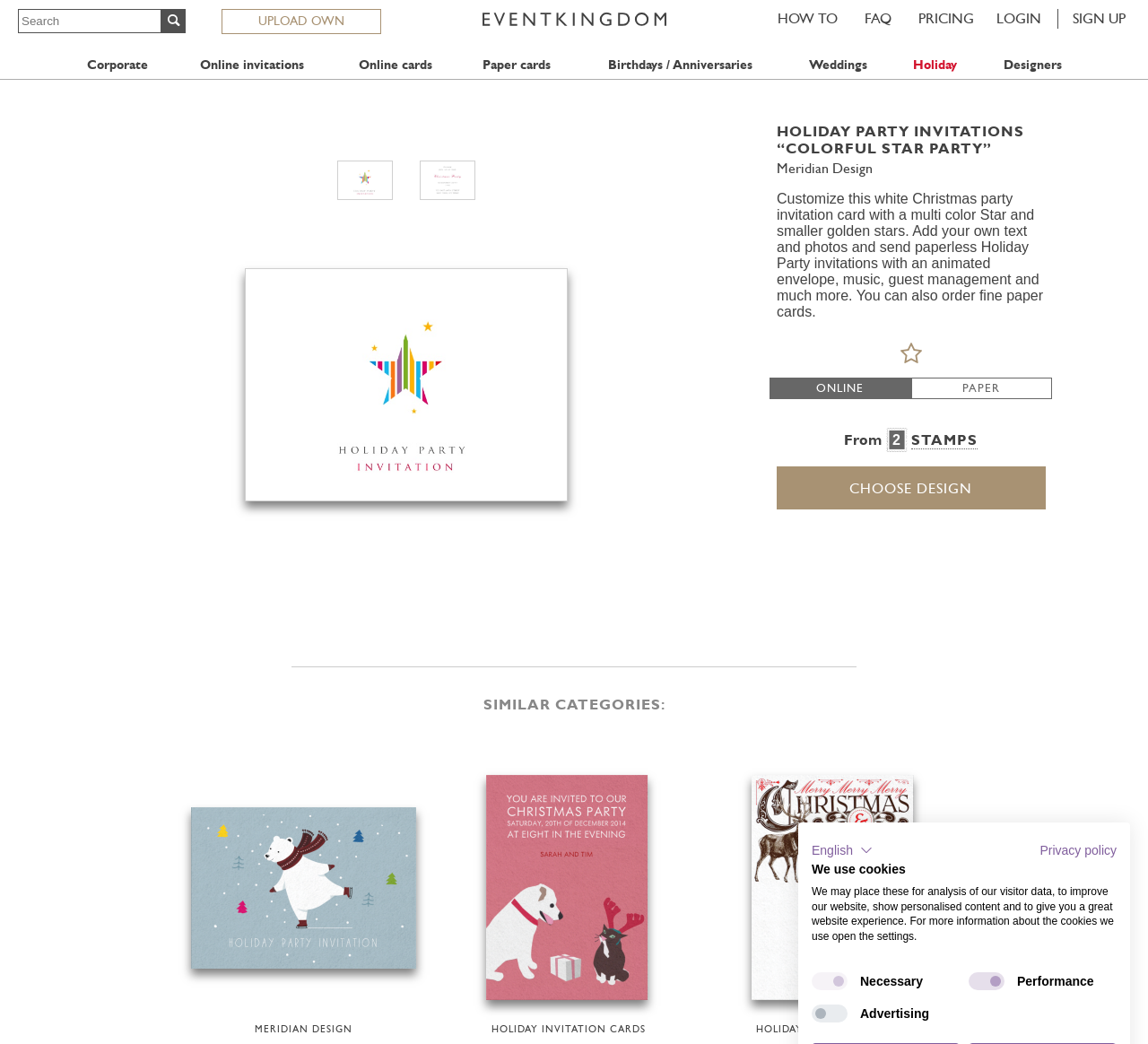Please locate the bounding box coordinates of the region I need to click to follow this instruction: "Choose a design".

[0.676, 0.447, 0.911, 0.488]